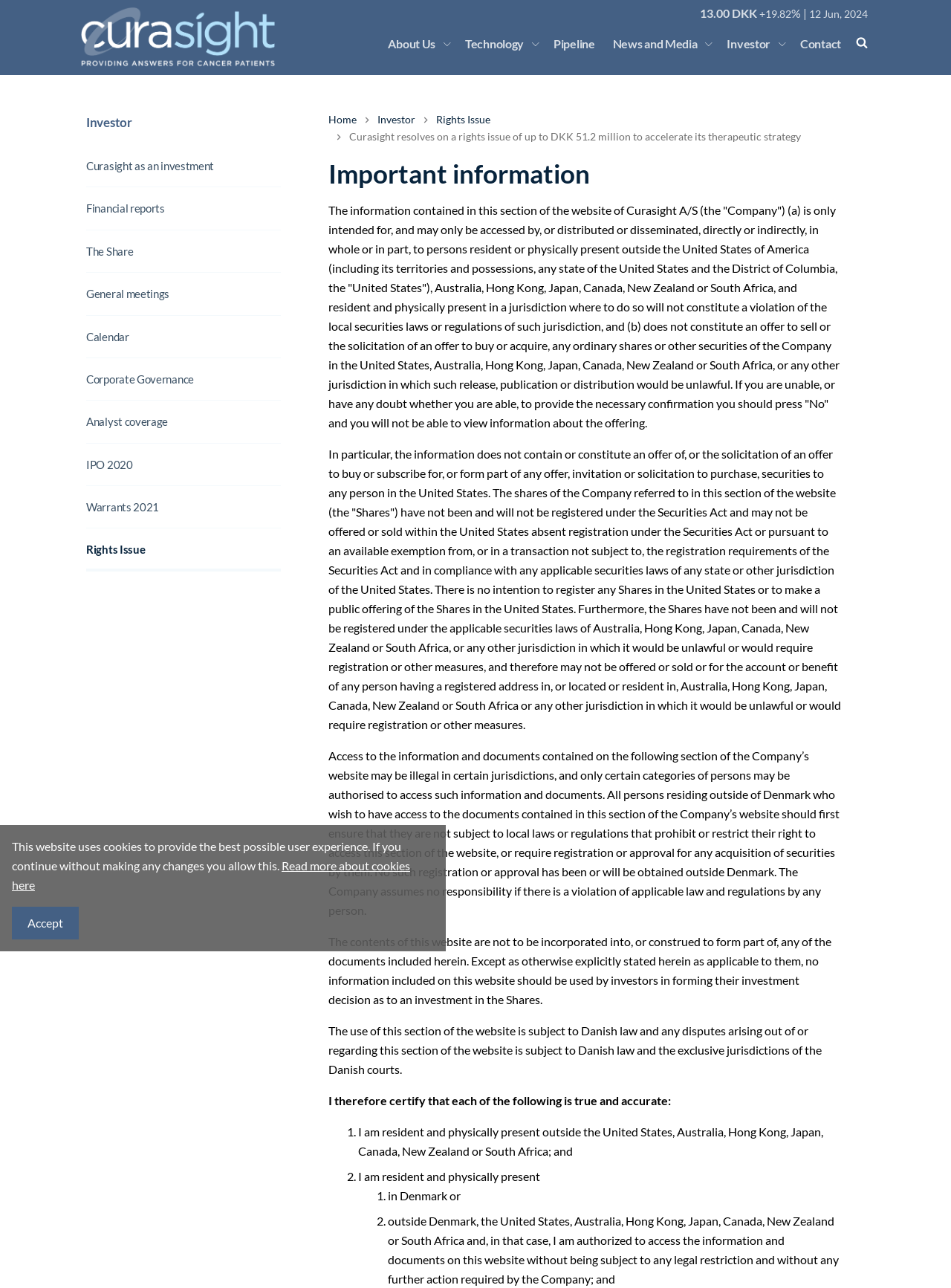Summarize the webpage with intricate details.

This webpage is about Curasight A/S, a company that has resolved on a new issue of shares with preferential rights. The page is divided into several sections. At the top, there is a navigation menu with links to different parts of the website, including "About Us", "Technology", "Pipeline", "News and Media", "Investor", and "Contact". Next to the navigation menu, there is a search box and a submit search button.

Below the navigation menu, there is a section with a heading "Investor" and several links related to investor information, such as "Curasight as an investment", "Financial reports", and "Rights Issue". 

On the left side of the page, there is a breadcrumb navigation menu showing the path "Home" > "Investor" > "Rights Issue". Below the breadcrumb menu, there is a heading "Important information" followed by several paragraphs of text that provide important information about the rights issue, including disclaimers and warnings about the information contained on the website.

The main content of the page is divided into several sections, each with a heading and a block of text. The sections include "Important information", "The information contained in this section of the website", "Access to the information and documents", "The contents of this website", and "The use of this section of the website". 

At the bottom of the page, there is a notice about the use of cookies on the website, with a link to read more about cookies and buttons to accept or close the notice.